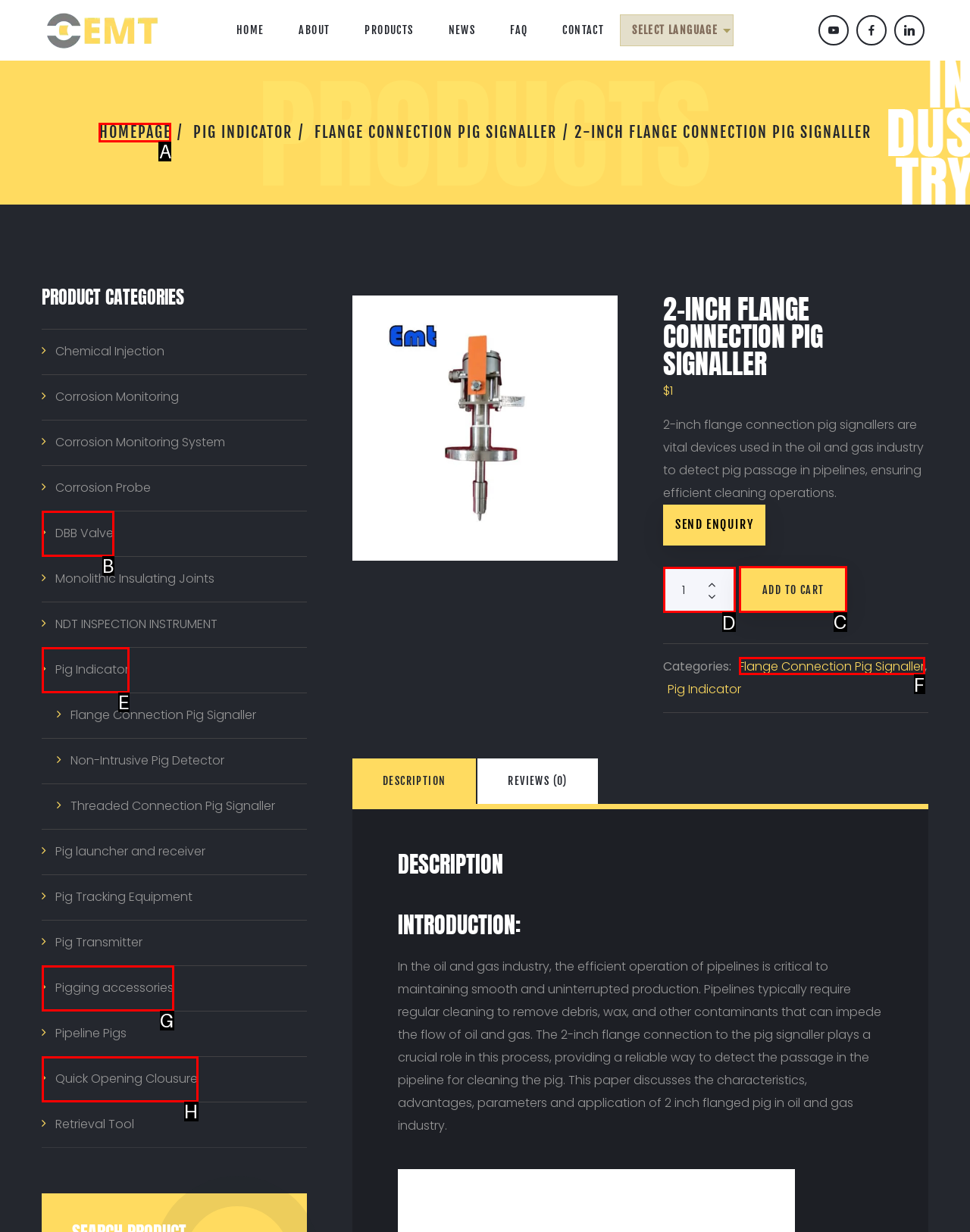Which option should you click on to fulfill this task: Click on the ADD TO CART button? Answer with the letter of the correct choice.

C